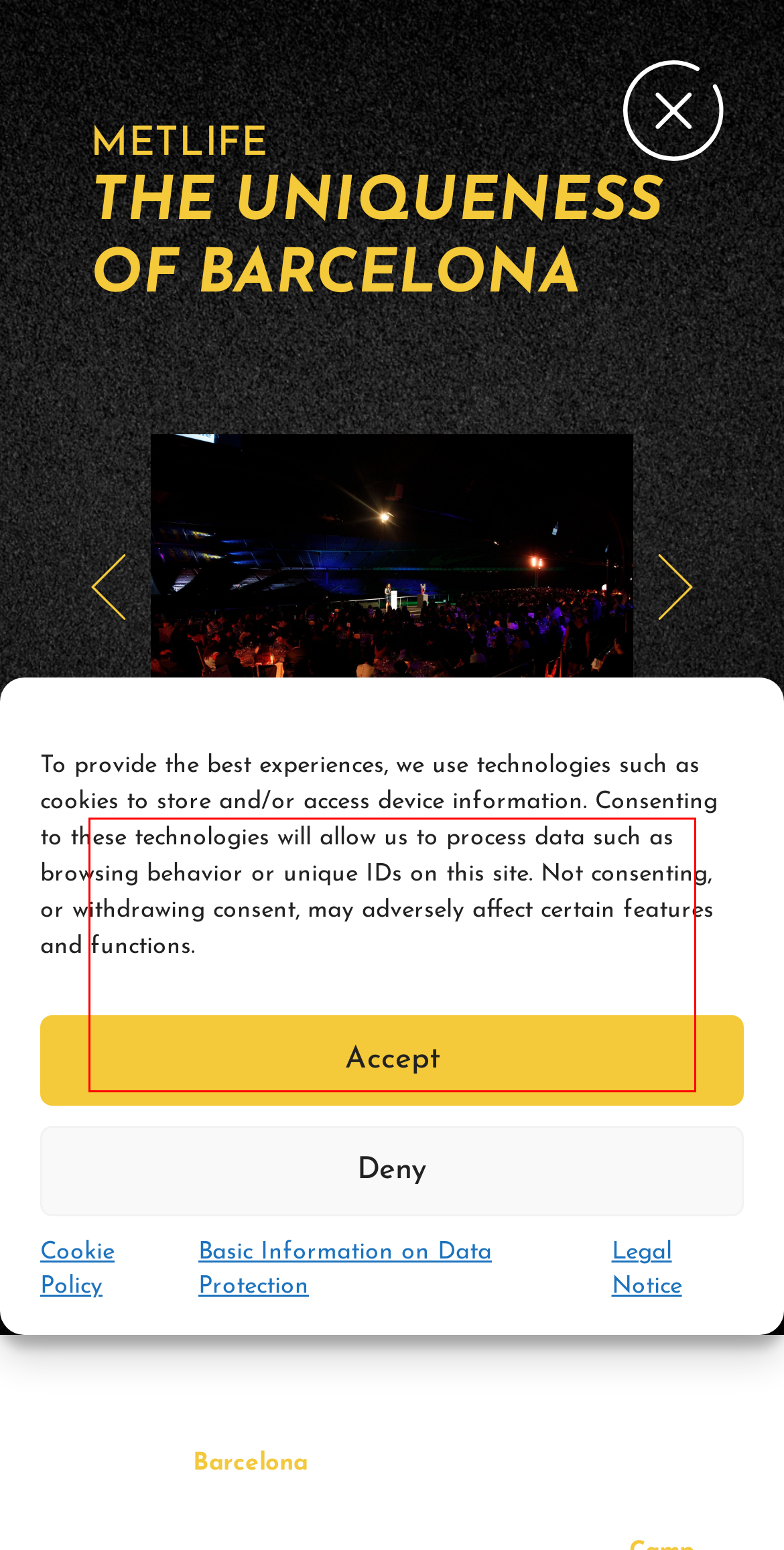Observe the screenshot of the webpage, locate the red bounding box, and extract the text content within it.

We are proud to have been selected by MetLife’s U.S. and Latin American divisions to create an extraordinary experience for their top employees. Our goal: to recognize their hard work and feed their thirst for knowledge through inspiring lectures and unique experiences. Therefore, we focused the event on uniqueness, seeking to offer participants something truly exceptional.